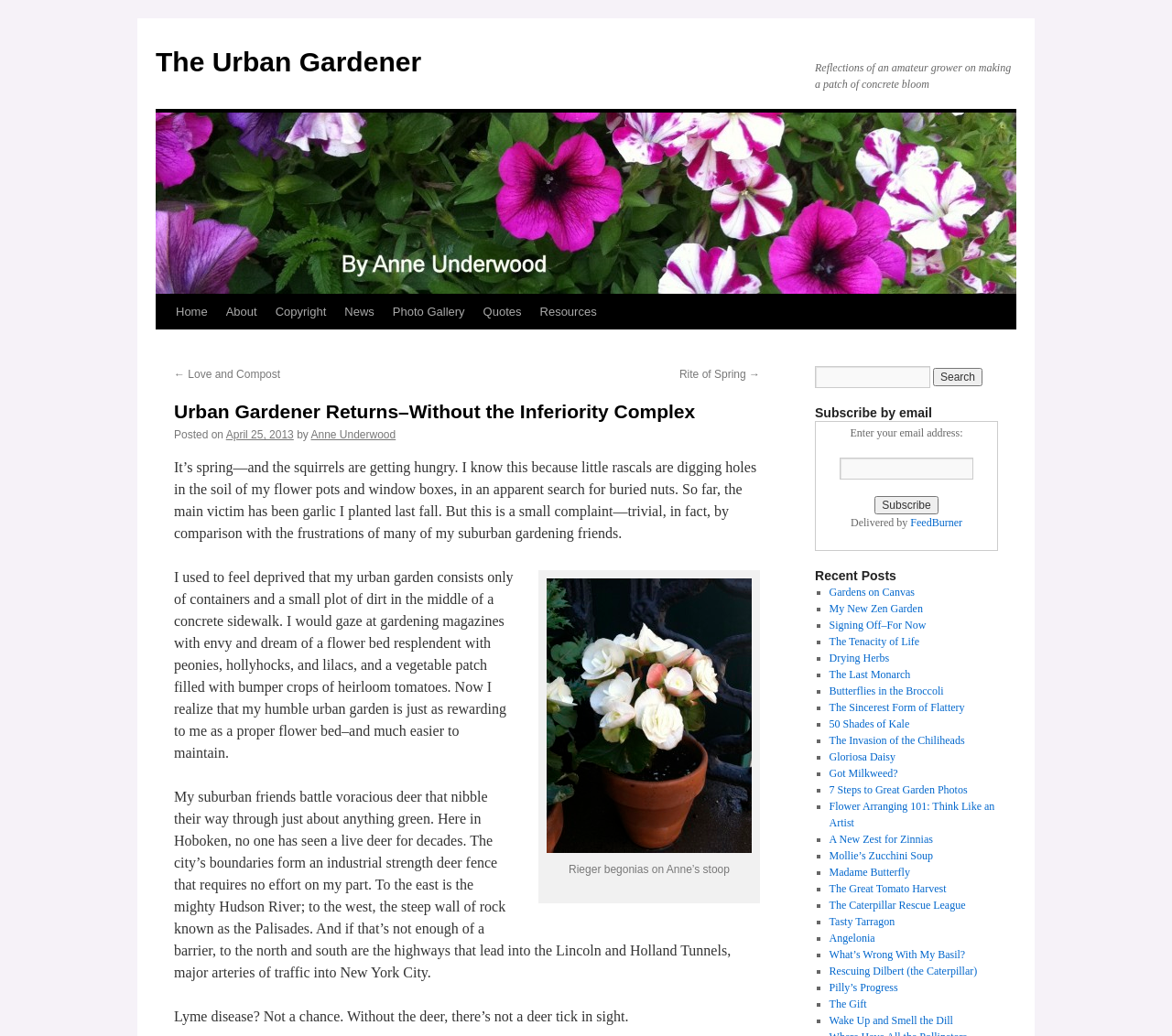Could you determine the bounding box coordinates of the clickable element to complete the instruction: "View the photo of Rieger begonias"? Provide the coordinates as four float numbers between 0 and 1, i.e., [left, top, right, bottom].

[0.466, 0.559, 0.641, 0.824]